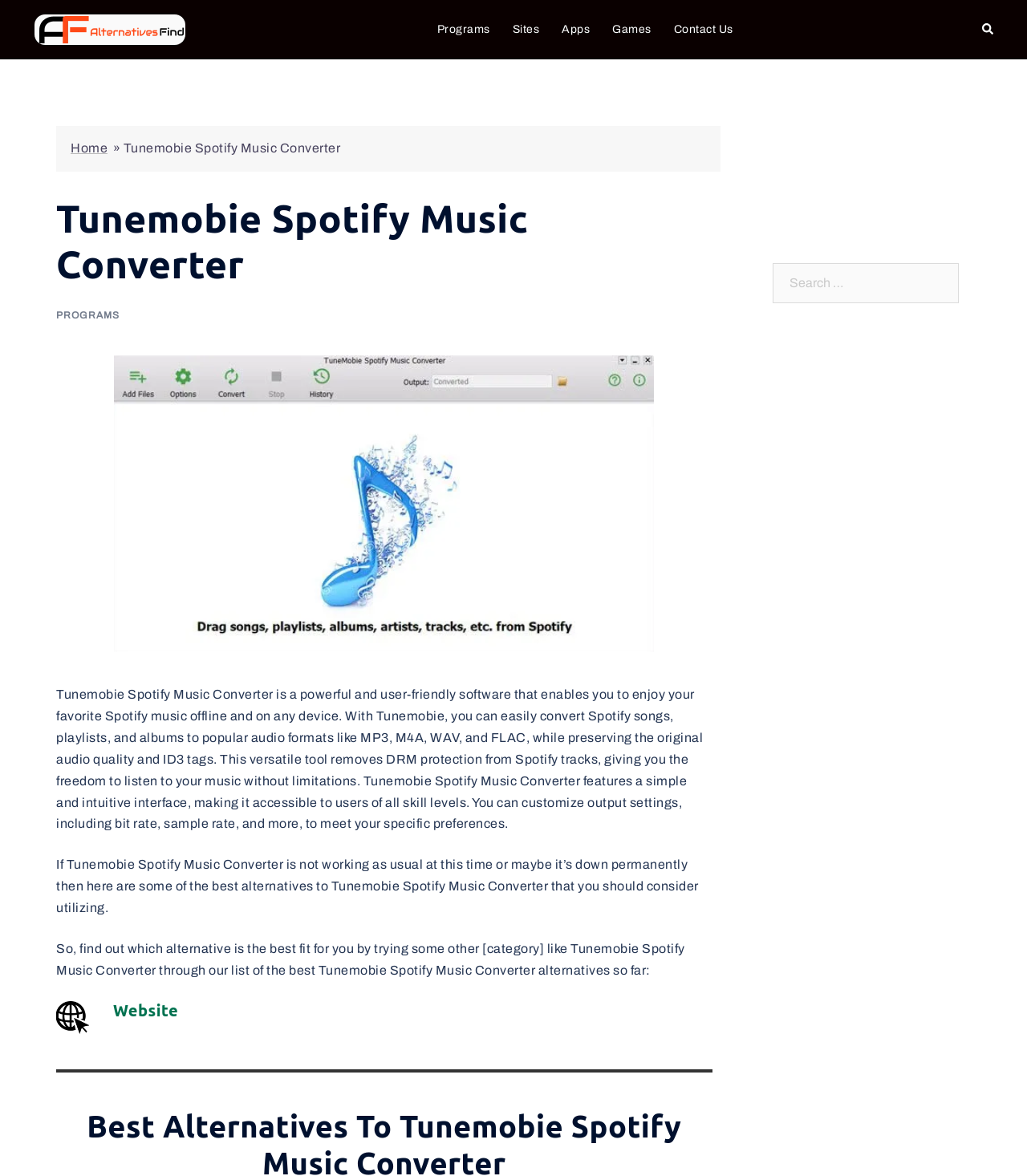Specify the bounding box coordinates of the area that needs to be clicked to achieve the following instruction: "Click on the 'Contact Us' link".

[0.656, 0.017, 0.714, 0.033]